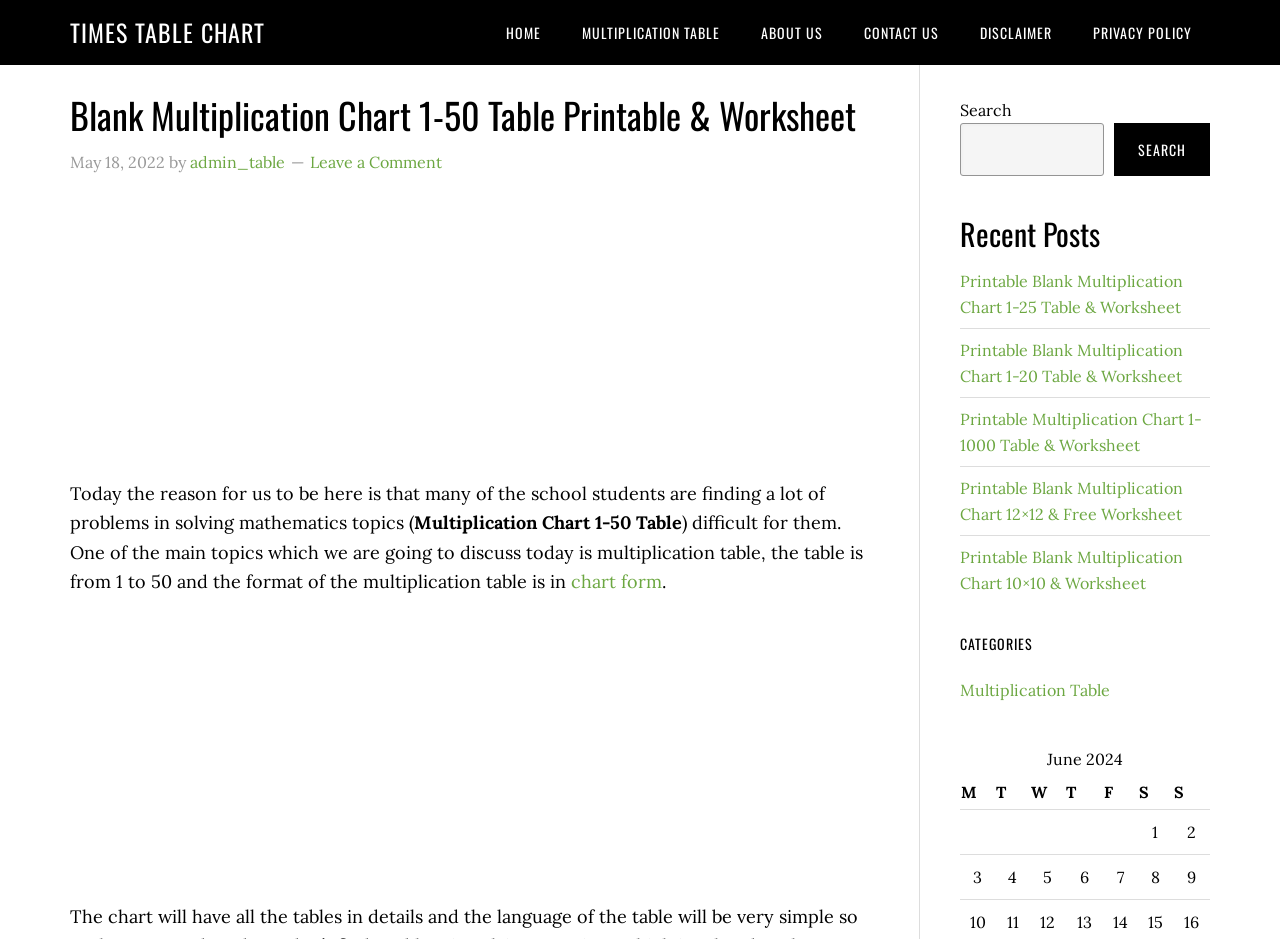What is the category of the recent posts?
Using the visual information from the image, give a one-word or short-phrase answer.

Multiplication Table